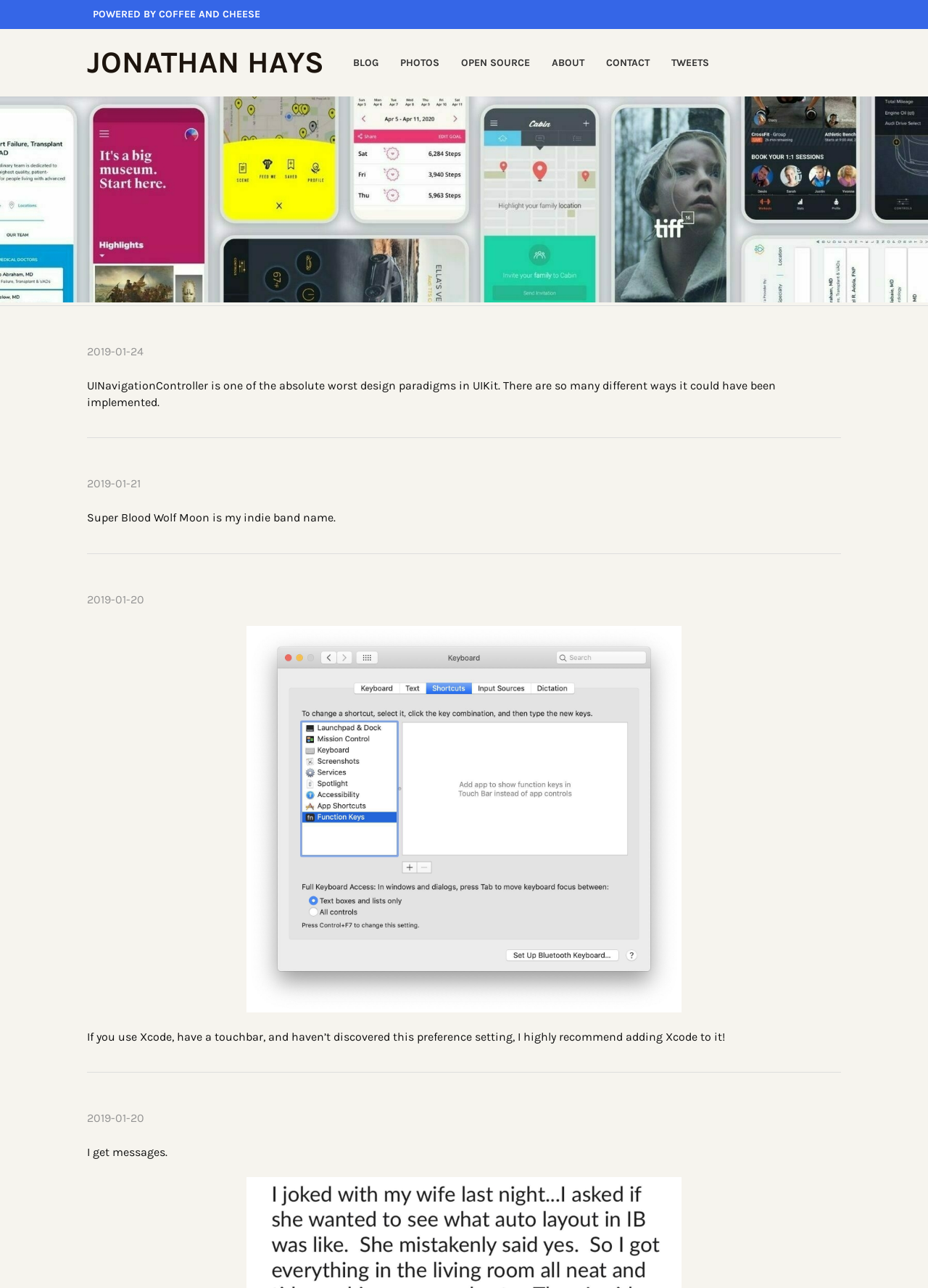Describe in detail what you see on the webpage.

This webpage is a personal blog belonging to Jonathan Hays. At the top, there is a static text "POWERED BY COFFEE AND CHEESE" positioned near the left edge of the page. Below it, there is a horizontal navigation menu with links to "BLOG", "PHOTOS", "OPEN SOURCE", "ABOUT", "CONTACT", and "TWEETS", aligned from left to right.

The main content of the page is divided into three sections, each representing a blog post. The first post is dated "2019-01-24" and contains a text discussing the design paradigm of UINavigationController in UIKit. The second post, dated "2019-01-21", has a humorous tone, suggesting "Super Blood Wolf Moon" as an indie band name. The third post, dated "2019-01-20", is the longest and contains an image, along with two separate texts: one recommending a preference setting in Xcode for touchbar users, and another mentioning receiving messages.

Each post has a timestamp displayed above the text, and the posts are stacked vertically, with the most recent one at the top. The overall layout is organized, with clear headings and concise text, making it easy to navigate and read.